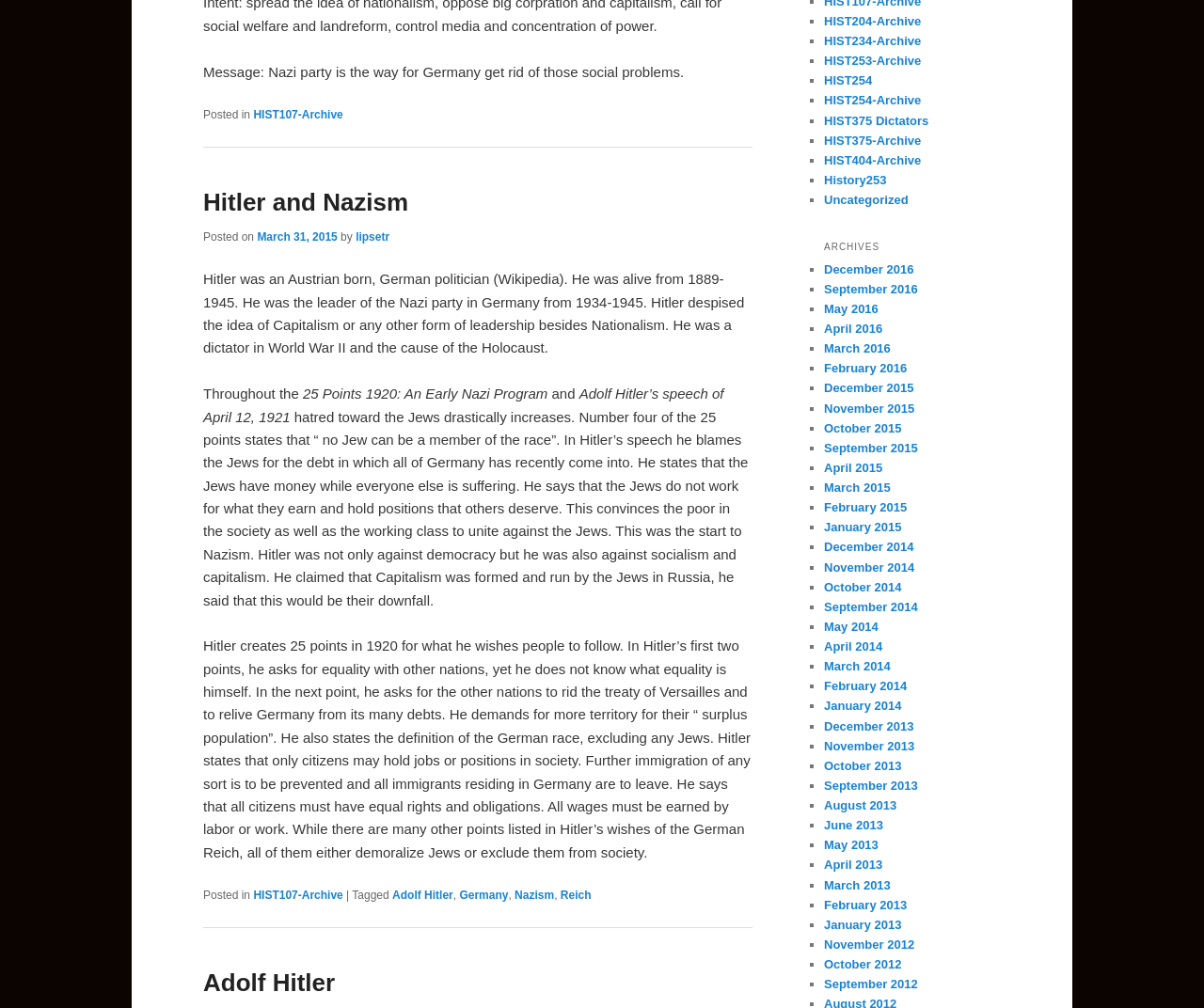What is the date of the article?
Answer the question using a single word or phrase, according to the image.

March 31, 2015